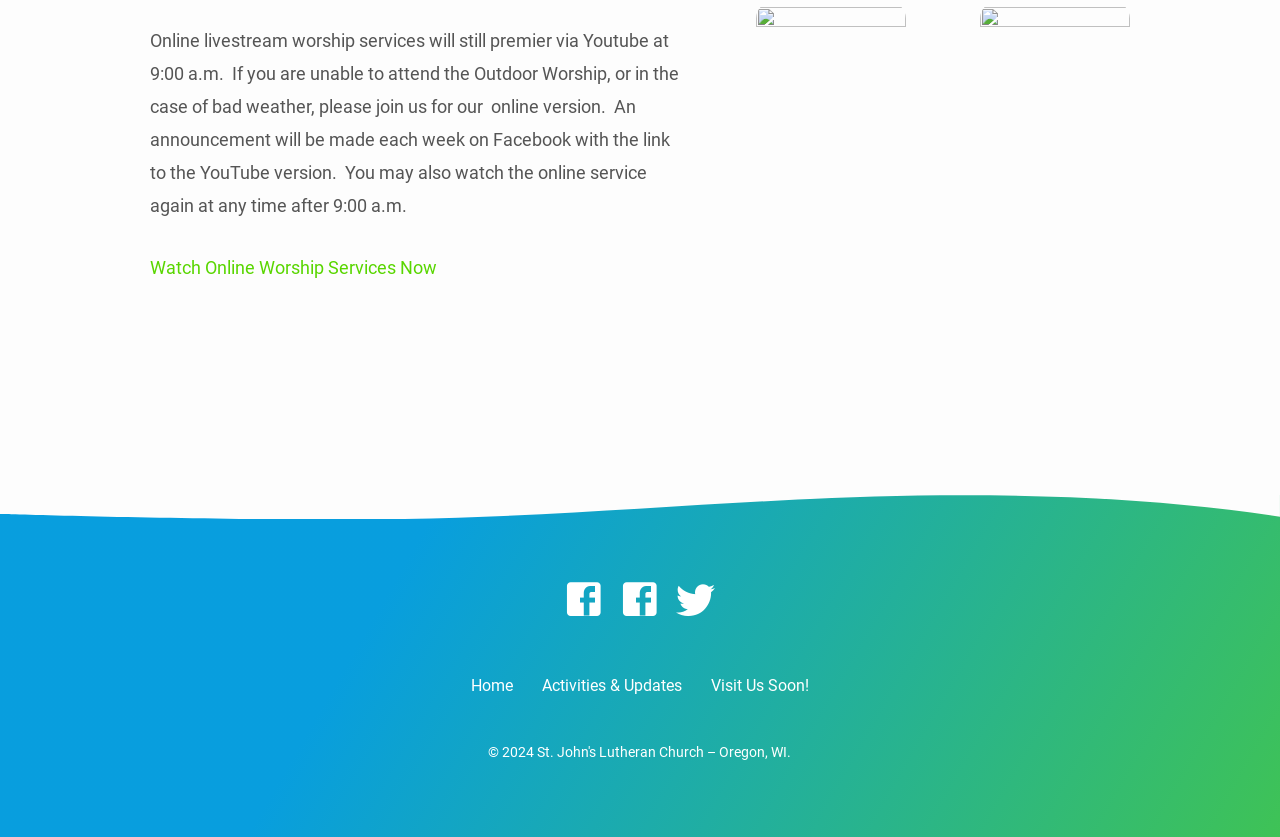Provide the bounding box coordinates, formatted as (top-left x, top-left y, bottom-right x, bottom-right y), with all values being floating point numbers between 0 and 1. Identify the bounding box of the UI element that matches the description: Visit Us Soon!

[0.555, 0.806, 0.632, 0.835]